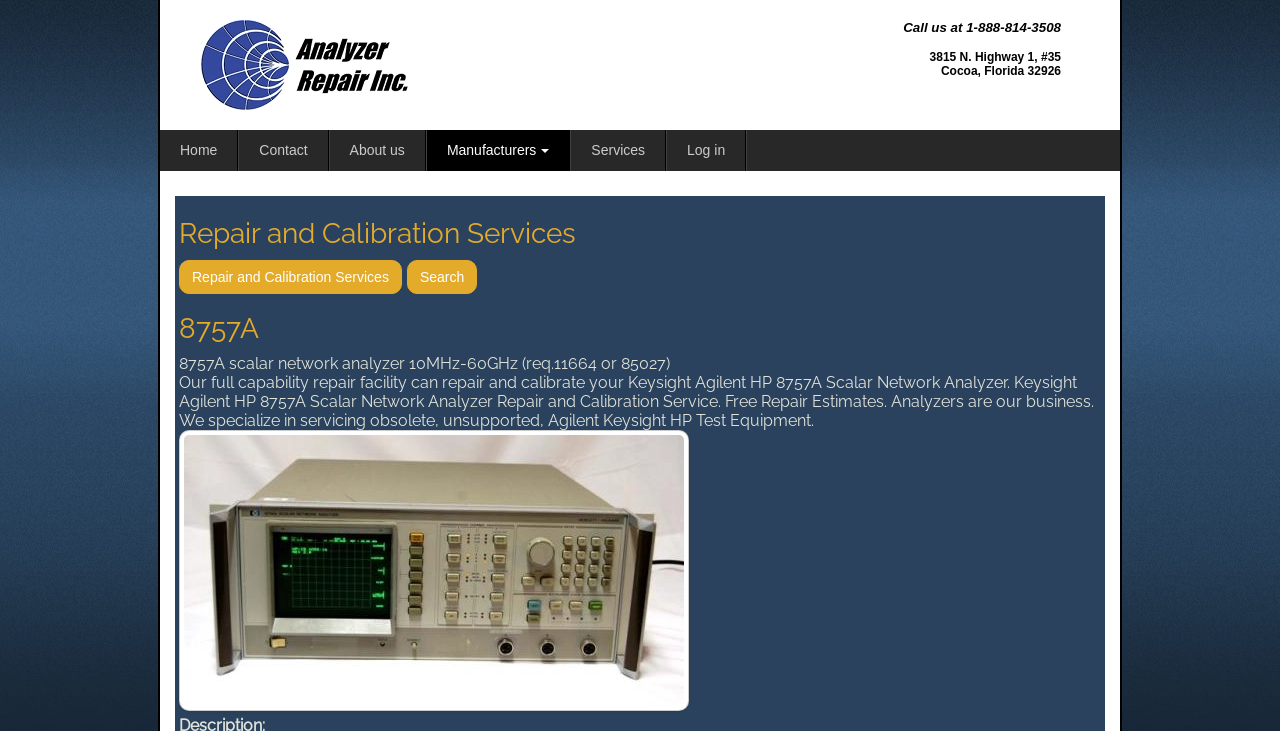Please provide a comprehensive answer to the question below using the information from the image: What is the phone number to call for repair services?

I found the phone number by looking at the top-right corner of the webpage, where it says 'Call us at 1-888-814-3508'.